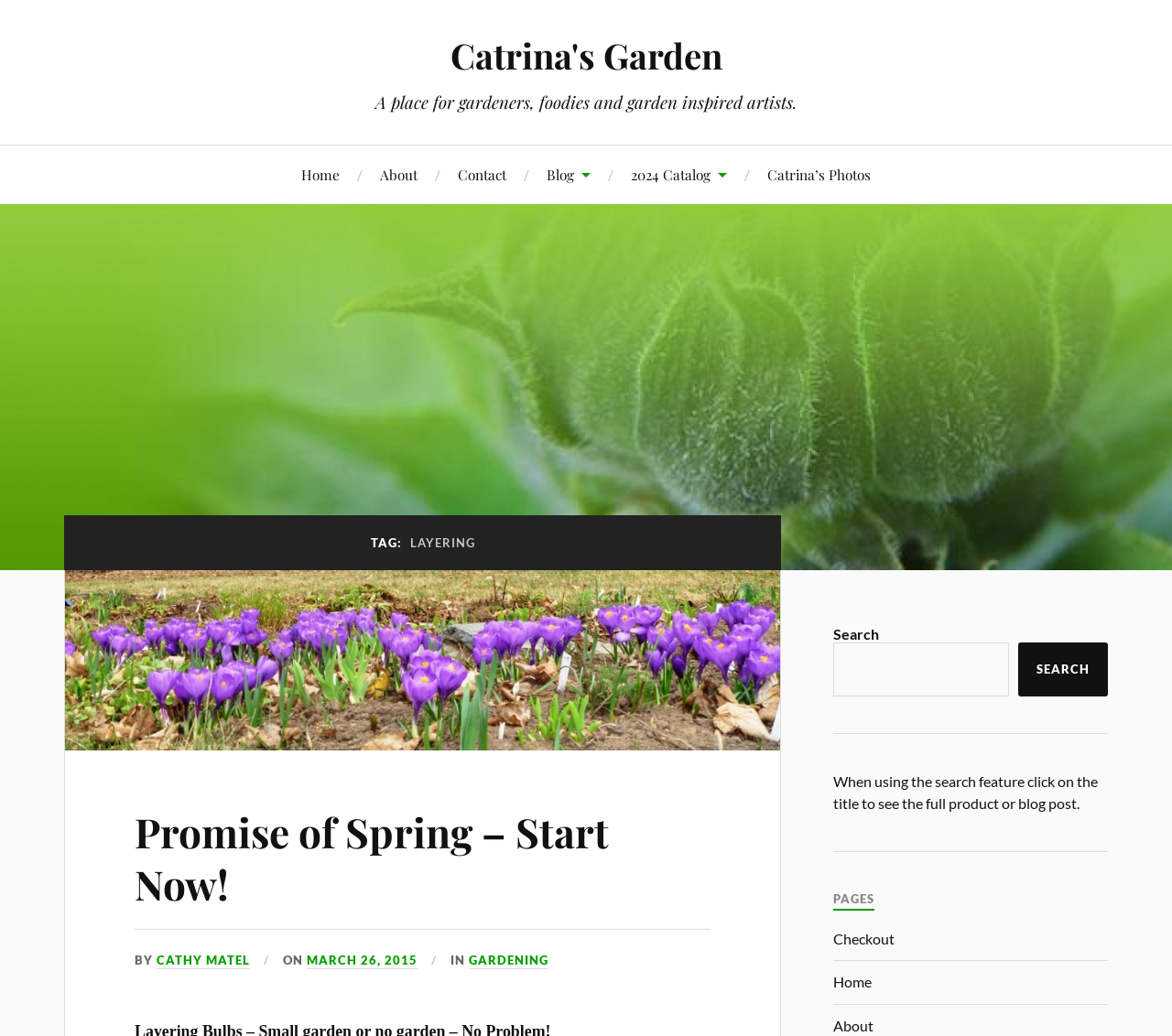Please provide a short answer using a single word or phrase for the question:
What is the purpose of the search feature?

To see full product or blog post